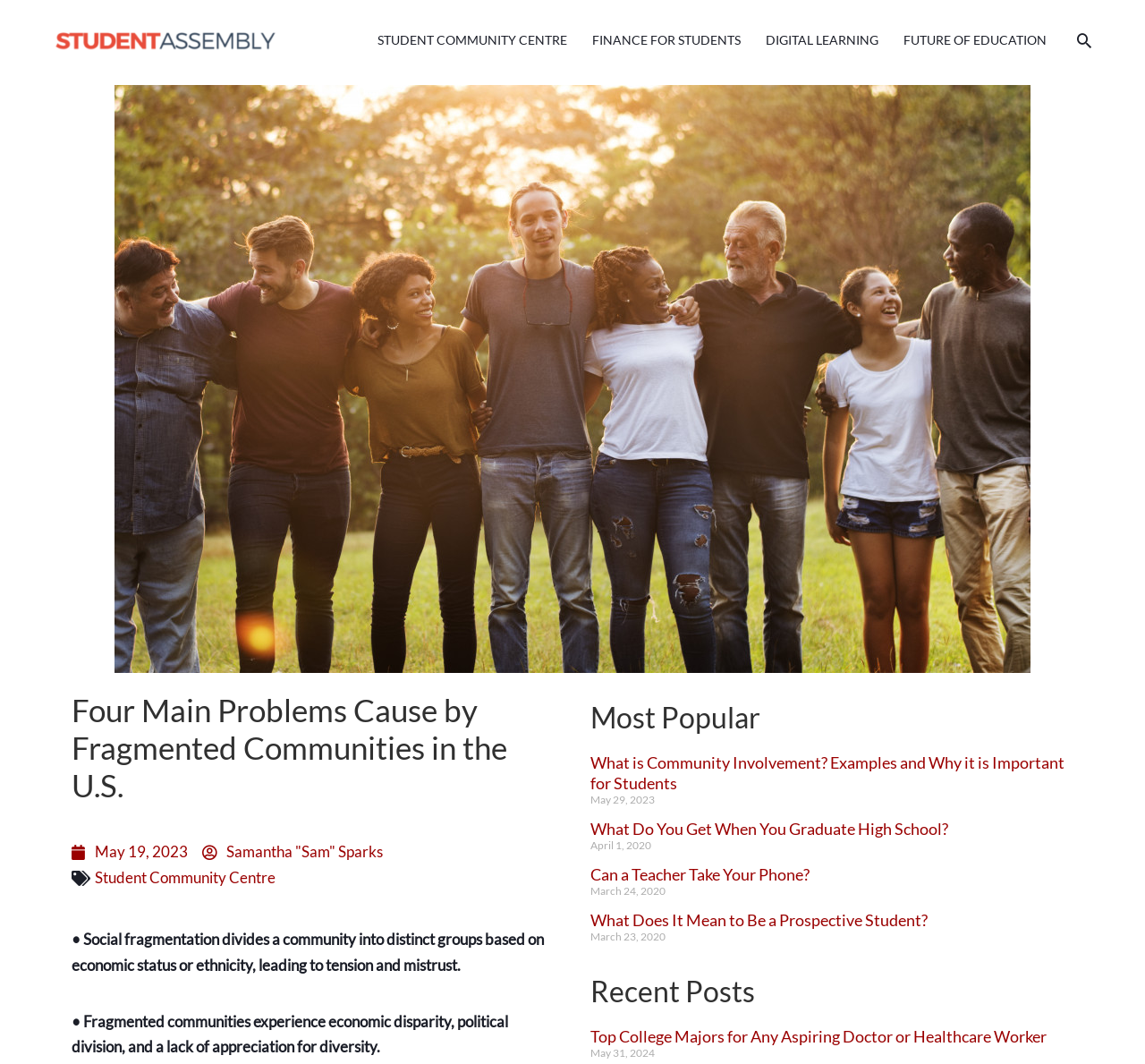Please give a short response to the question using one word or a phrase:
What is the date of the most recent post?

May 31, 2024